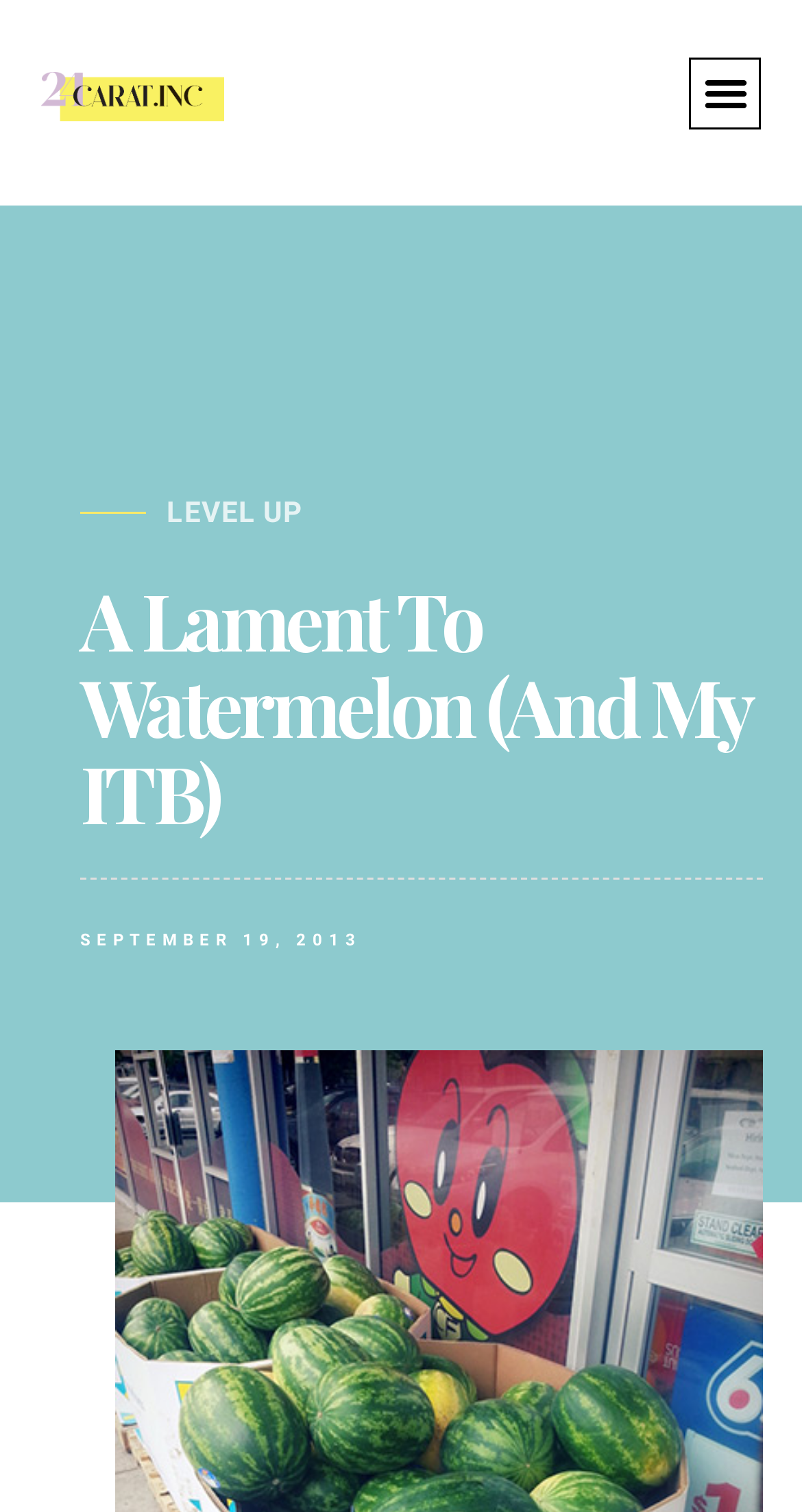For the element described, predict the bounding box coordinates as (top-left x, top-left y, bottom-right x, bottom-right y). All values should be between 0 and 1. Element description: Menu

[0.86, 0.037, 0.95, 0.085]